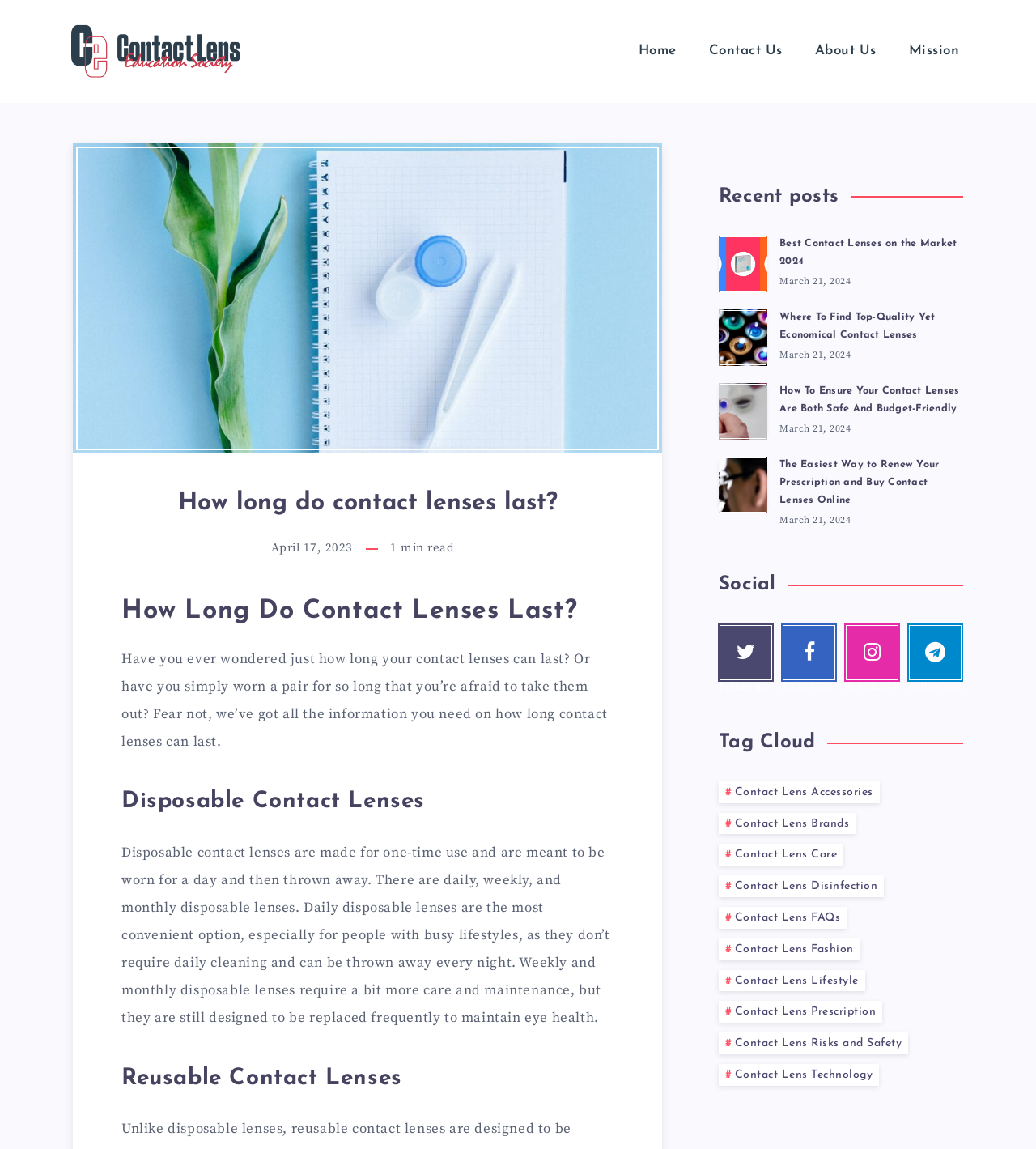What is the date of the latest article?
Can you provide a detailed and comprehensive answer to the question?

I can see that the date of the latest article is March 21, 2024, as indicated by the date listed under each of the recent posts.